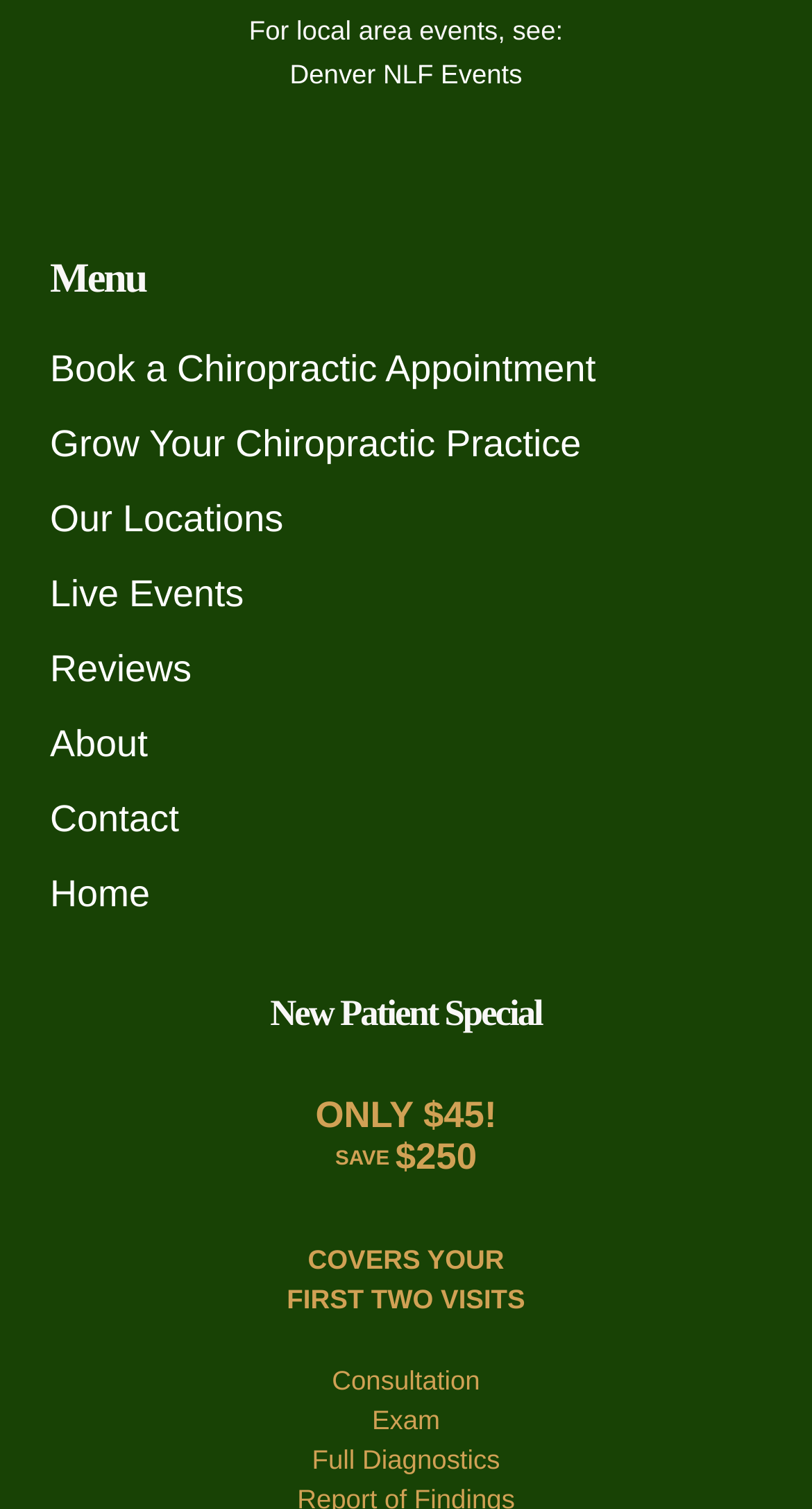Give a one-word or one-phrase response to the question:
How can I book a chiropractic appointment?

Click on 'Book a Chiropractic Appointment'